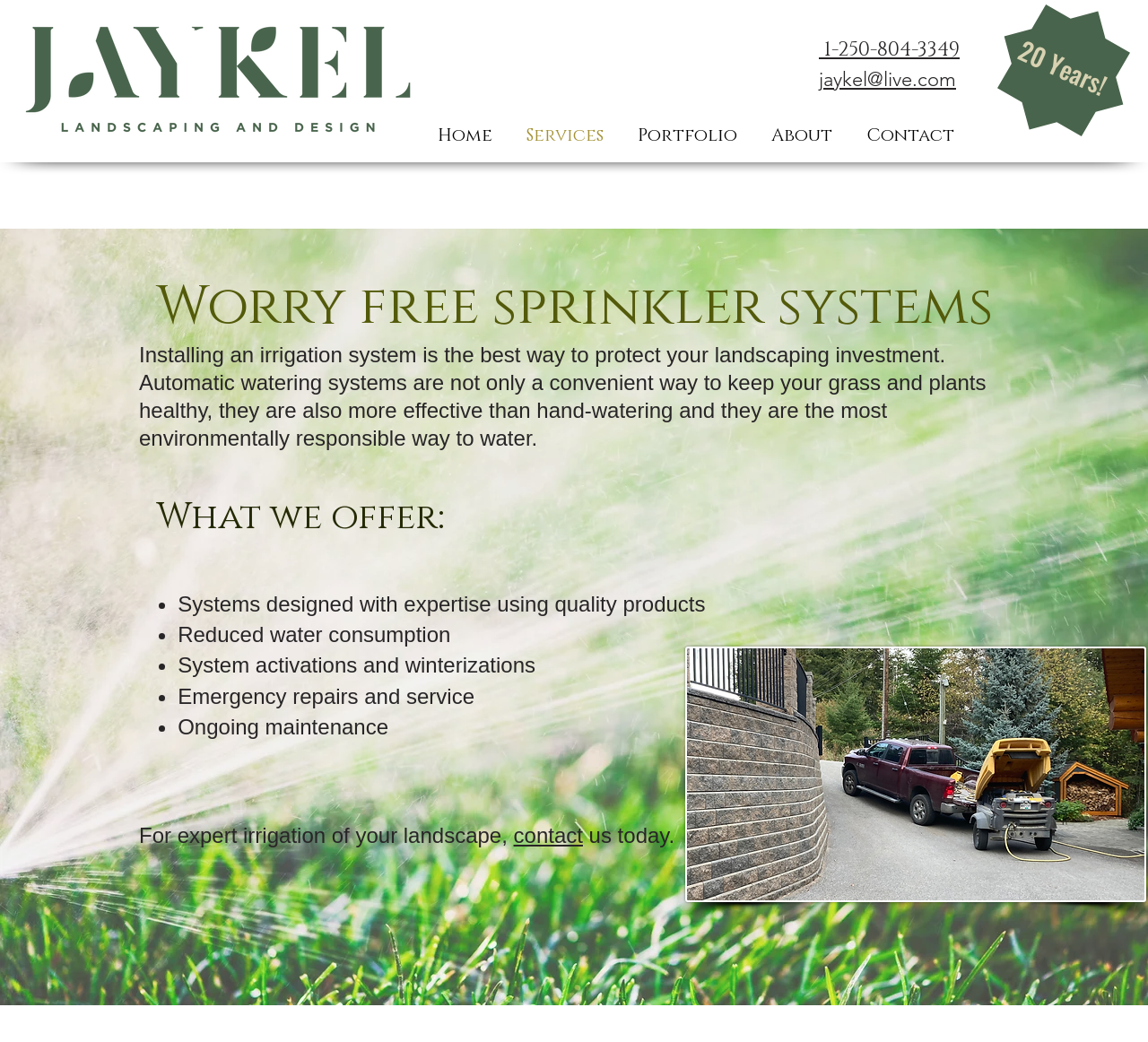Use a single word or phrase to answer the question: What is the main service offered by the company?

Irrigation installation